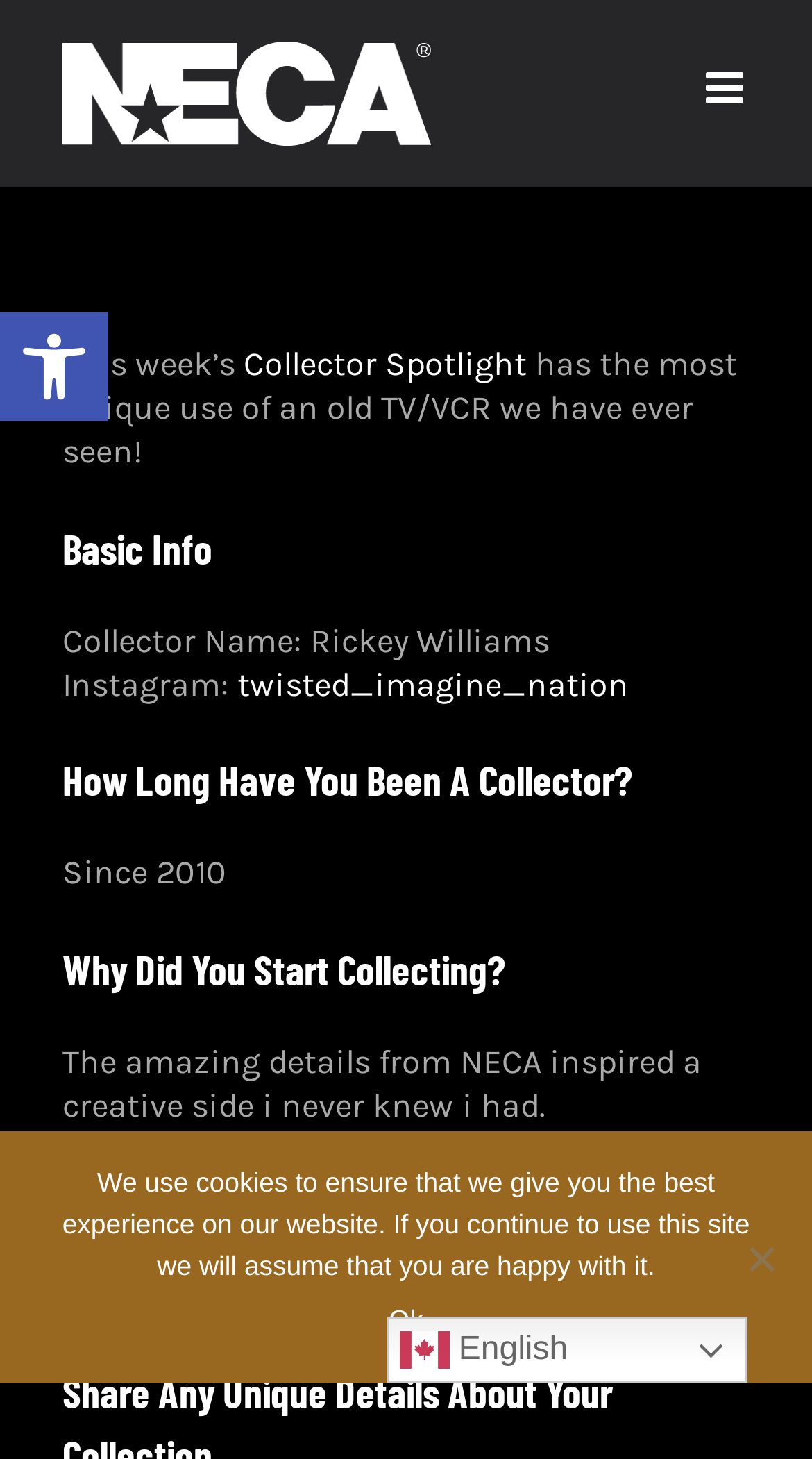How long has the collector been collecting?
Craft a detailed and extensive response to the question.

The collector's duration of collecting is mentioned in the 'Basic Info' section, which is a heading on the webpage. Under this section, the text 'Since 2010' is displayed.